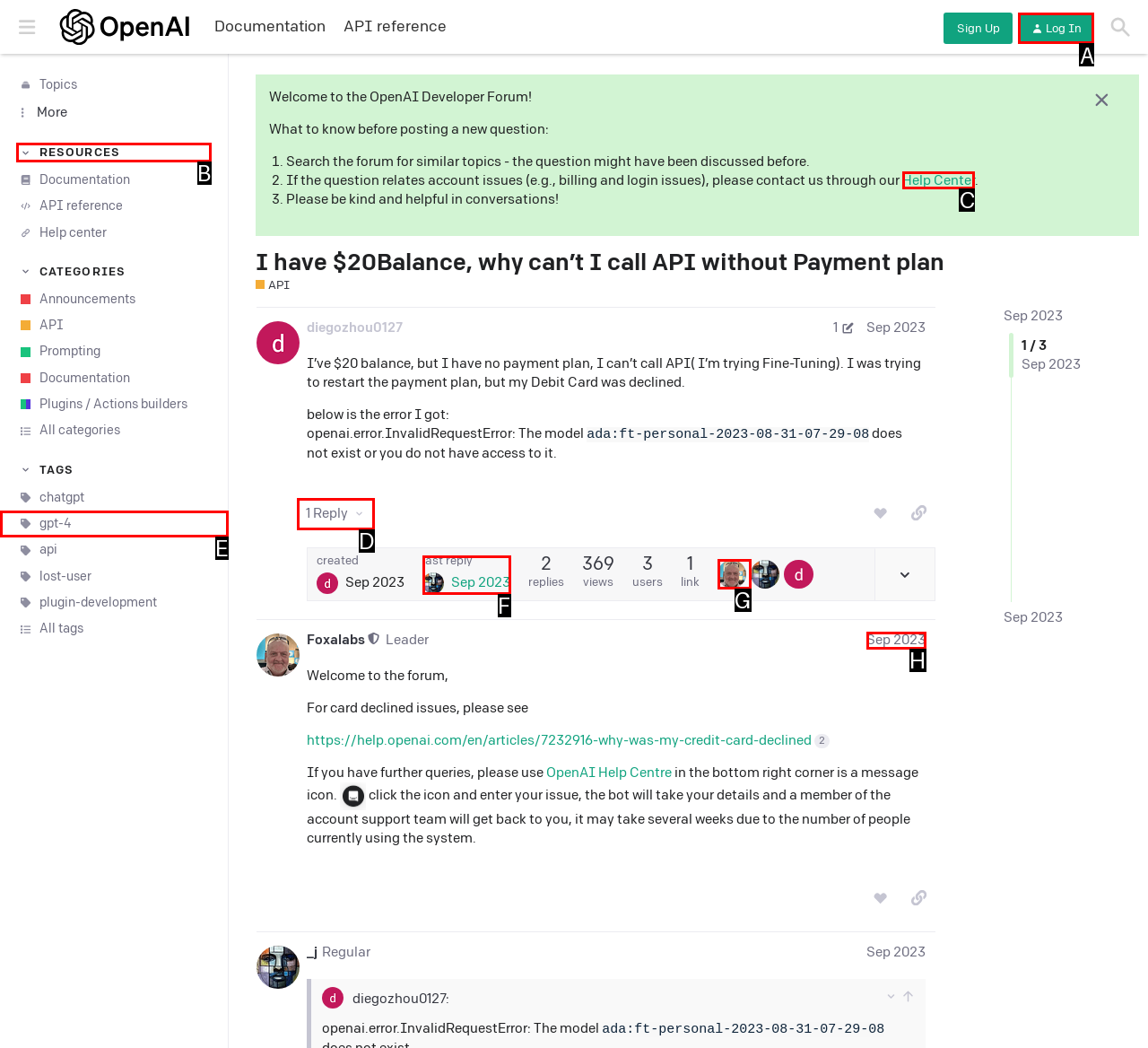Identify the correct letter of the UI element to click for this task: Click on the 'Help Center' link
Respond with the letter from the listed options.

C